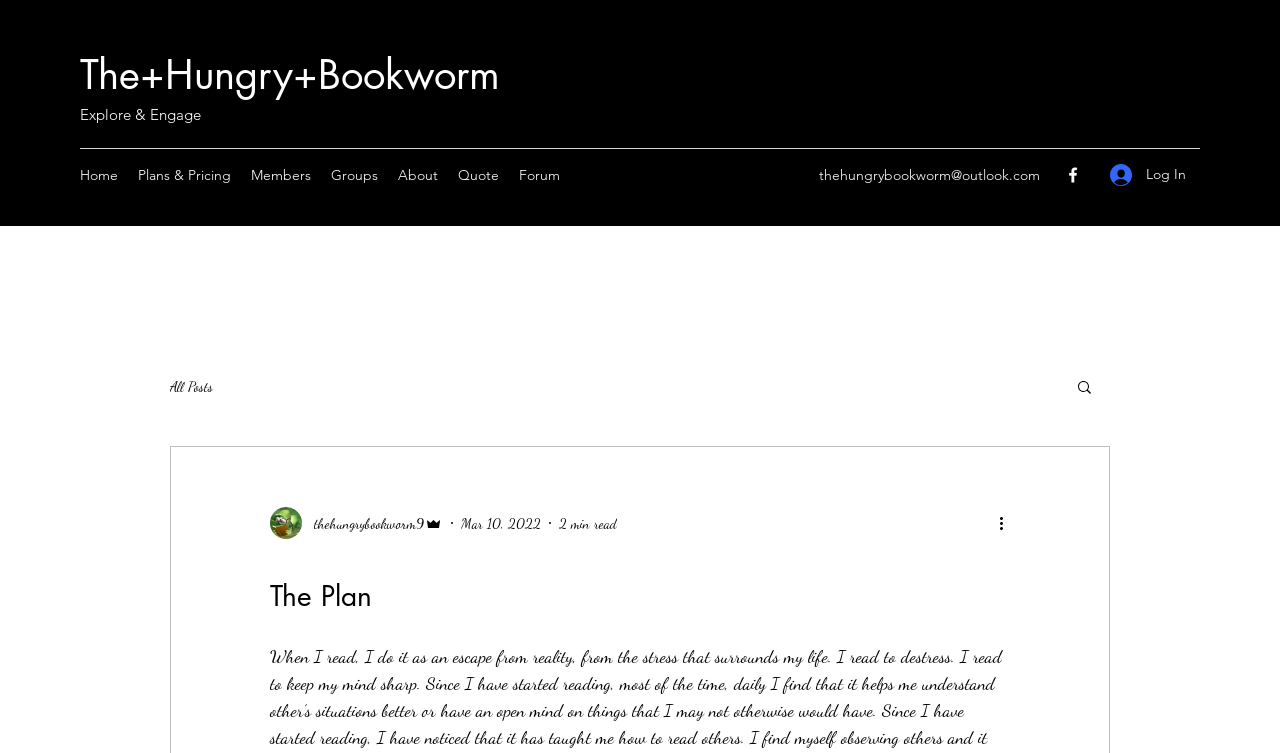What is the author's role on the website?
Ensure your answer is thorough and detailed.

The generic element 'Admin' is associated with the author's name and profile picture, suggesting that the author has administrative privileges on the website.